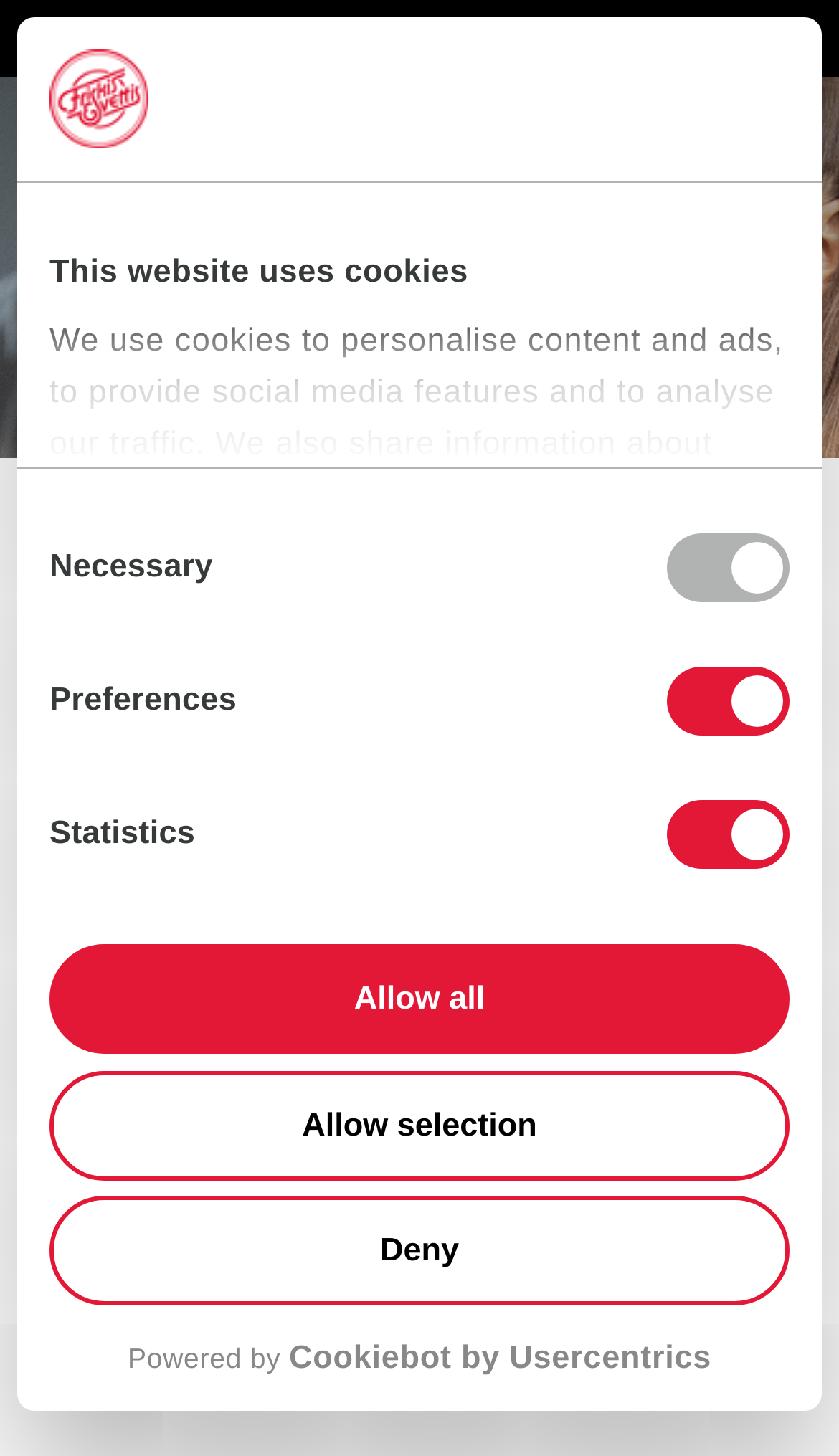Point out the bounding box coordinates of the section to click in order to follow this instruction: "Click the 'Sign up' link".

[0.559, 0.077, 0.8, 0.143]